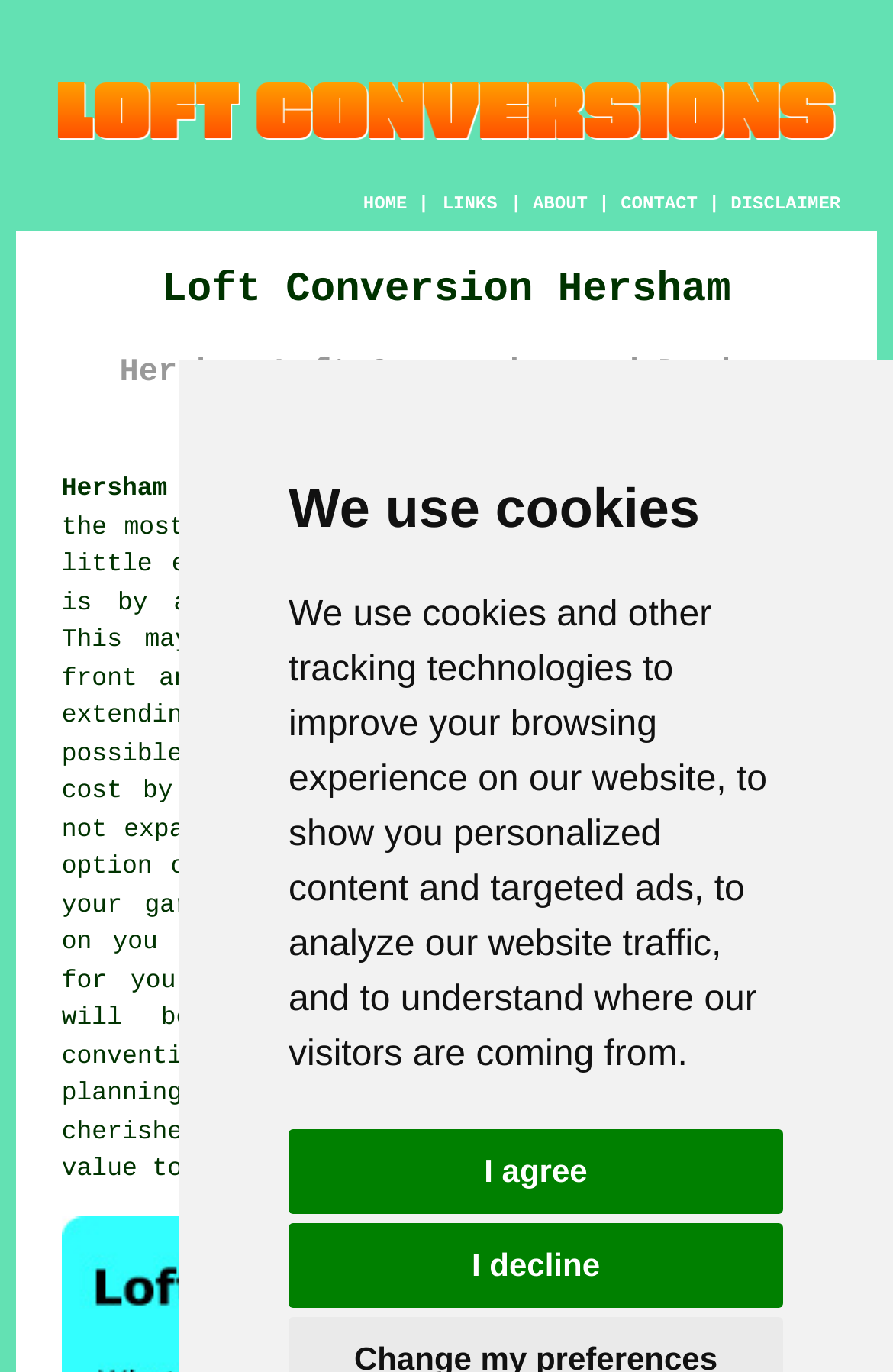Based on what you see in the screenshot, provide a thorough answer to this question: How many navigation links are there?

I counted the number of links in the navigation menu, which are 'HOME', 'ABOUT', 'CONTACT', and 'DISCLAIMER'. These links are arranged horizontally and are separated by vertical lines, indicating that they are separate navigation options.